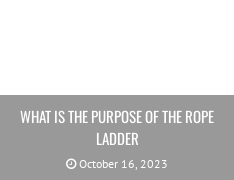What type of readers is the article appealing to?
Based on the image, answer the question with a single word or brief phrase.

Readers interested in utility and safety